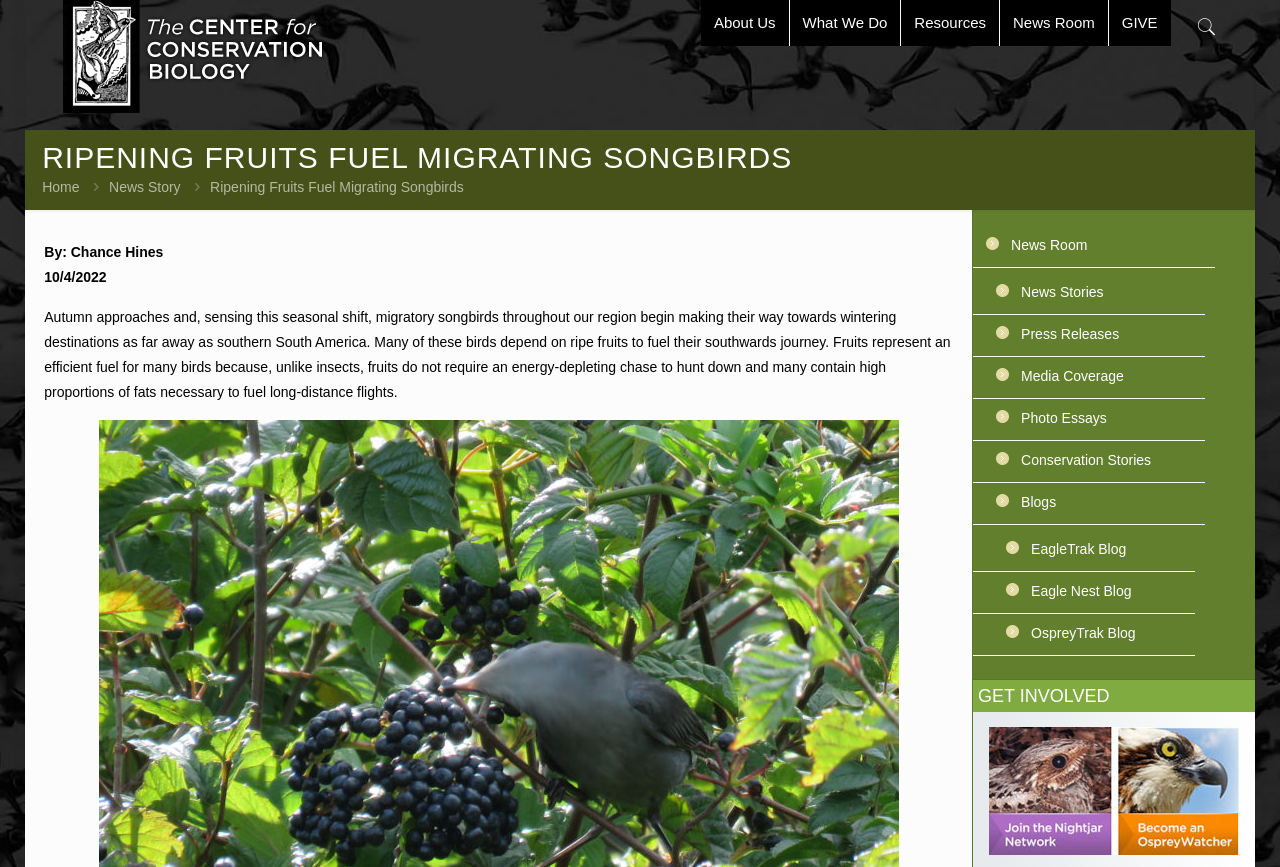Please find the bounding box for the following UI element description. Provide the coordinates in (top-left x, top-left y, bottom-right x, bottom-right y) format, with values between 0 and 1: title="The Center for Conservation Biology"

[0.049, 0.0, 0.255, 0.13]